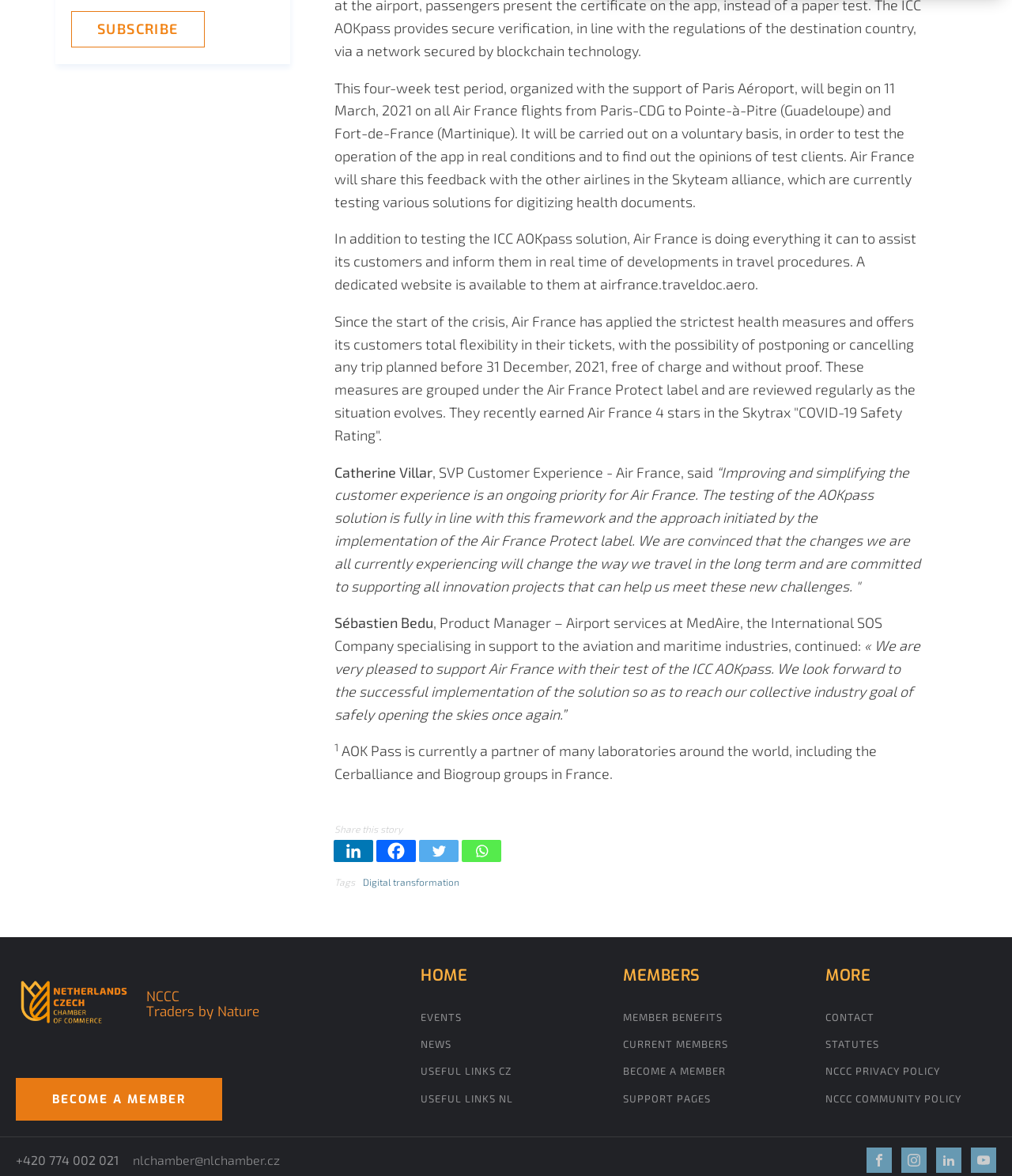Could you provide the bounding box coordinates for the portion of the screen to click to complete this instruction: "Share this story on Linkedin"?

[0.33, 0.714, 0.369, 0.733]